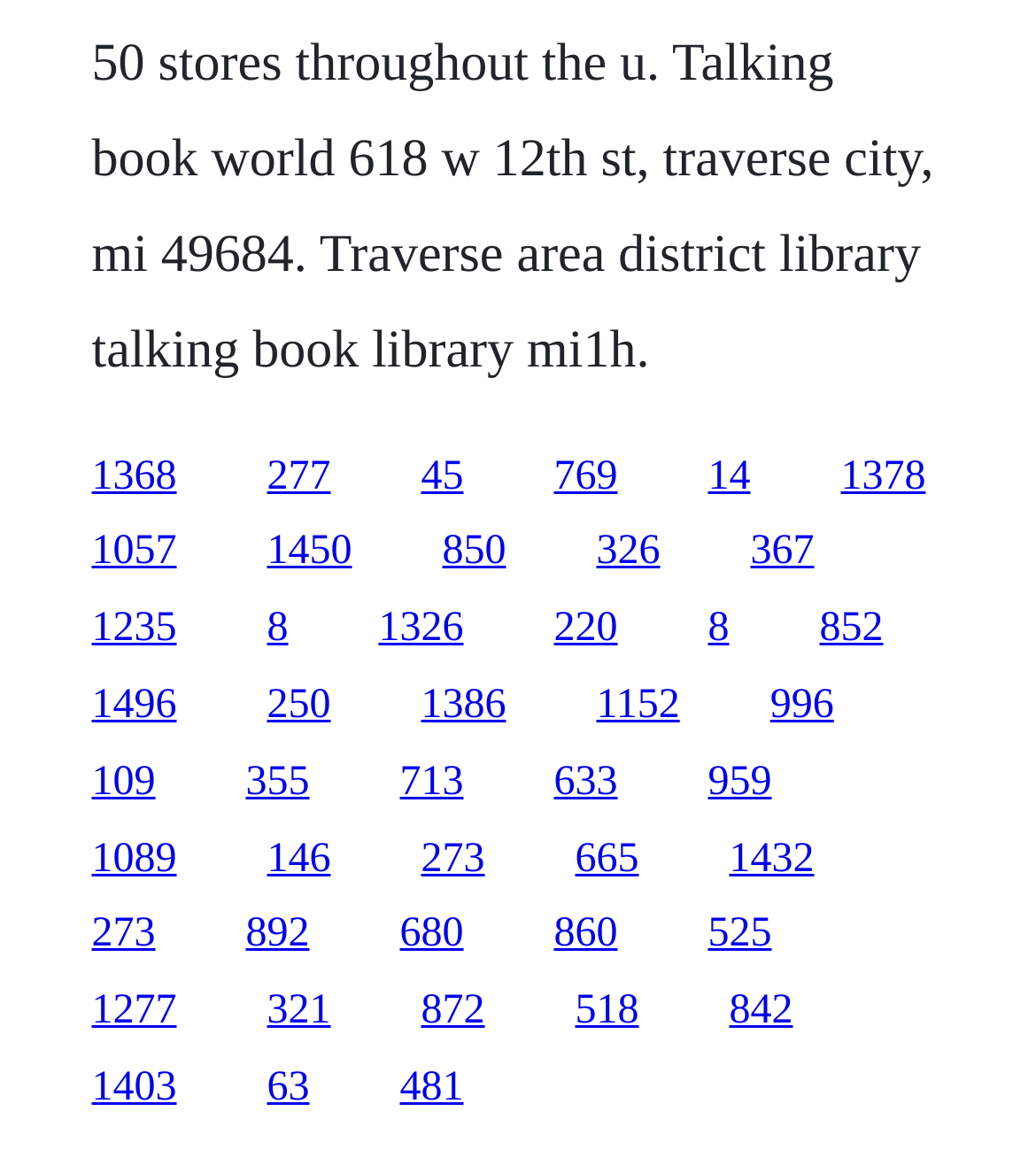Please specify the bounding box coordinates of the clickable section necessary to execute the following command: "follow the link with id 1450".

[0.258, 0.46, 0.34, 0.5]